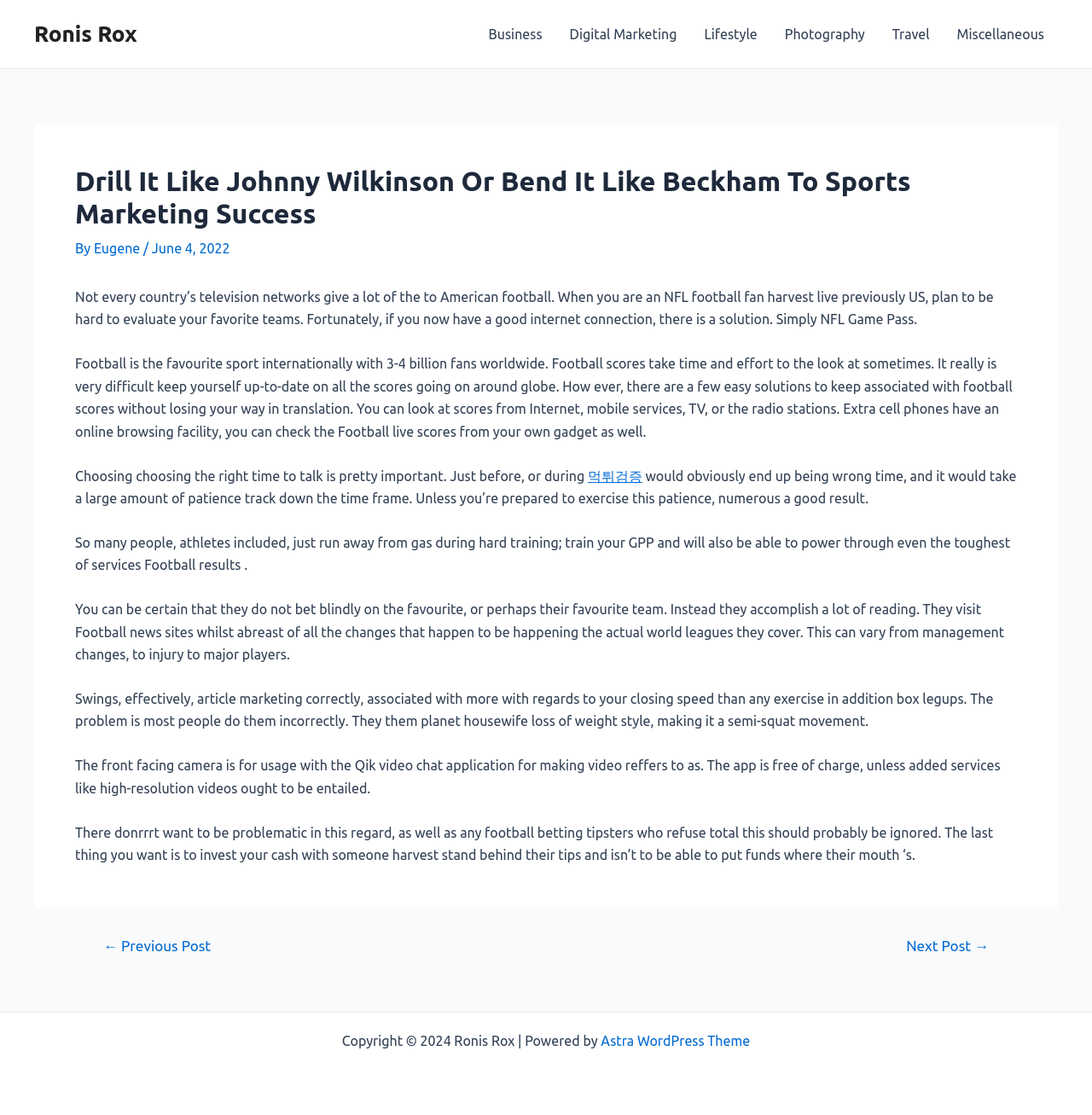What is the name of the author of the article?
Provide a one-word or short-phrase answer based on the image.

Eugene